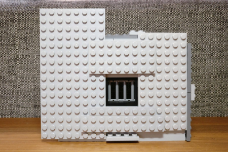What feature is centrally positioned on the prison cell facade?
Please use the image to deliver a detailed and complete answer.

According to the caption, a distinct window is 'centrally positioned' on the prison cell facade, which is designed with bars to enhance the realism of a prison environment.